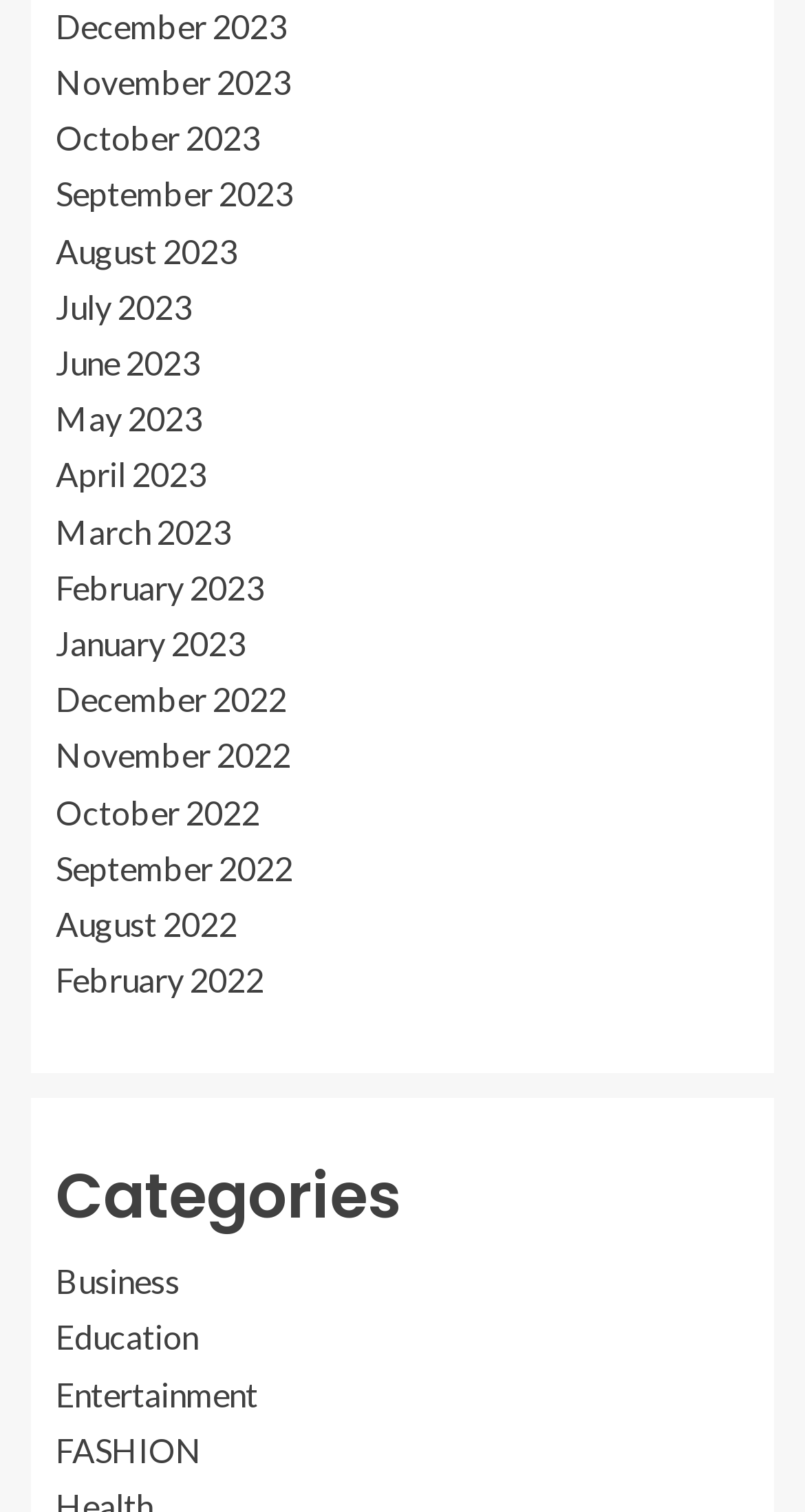Could you highlight the region that needs to be clicked to execute the instruction: "Check February 2022"?

[0.069, 0.635, 0.328, 0.661]